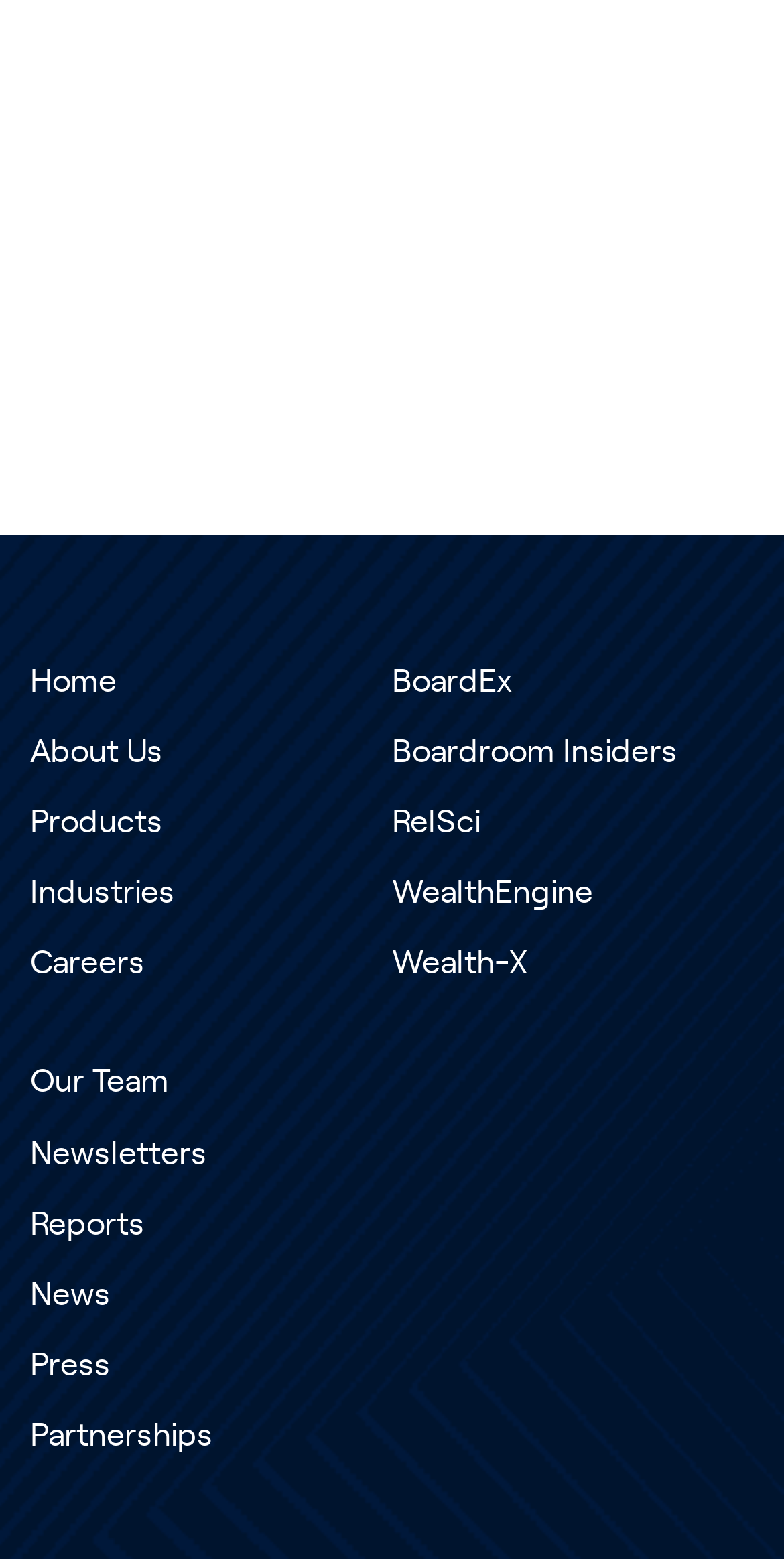Please identify the bounding box coordinates of the region to click in order to complete the task: "view news". The coordinates must be four float numbers between 0 and 1, specified as [left, top, right, bottom].

[0.038, 0.82, 0.141, 0.841]